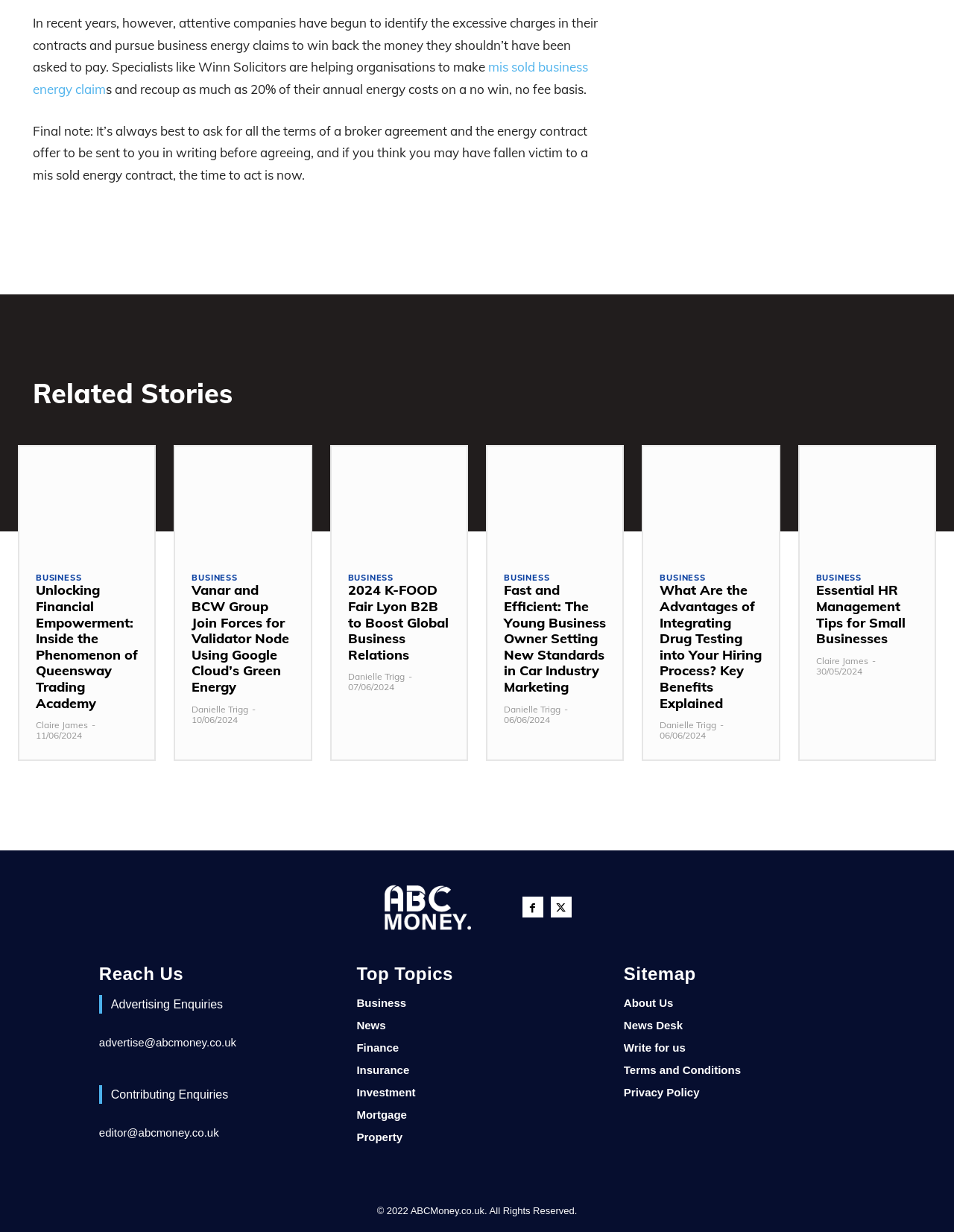What is the name of the author of the article 'Unlocking Financial Empowerment: Inside the Phenomenon of Queensway Trading Academy'?
Using the image, provide a detailed and thorough answer to the question.

The author of the article 'Unlocking Financial Empowerment: Inside the Phenomenon of Queensway Trading Academy' is Claire James, which can be found by looking at the author's name associated with the article, specifically the link 'Claire James' below the article title.